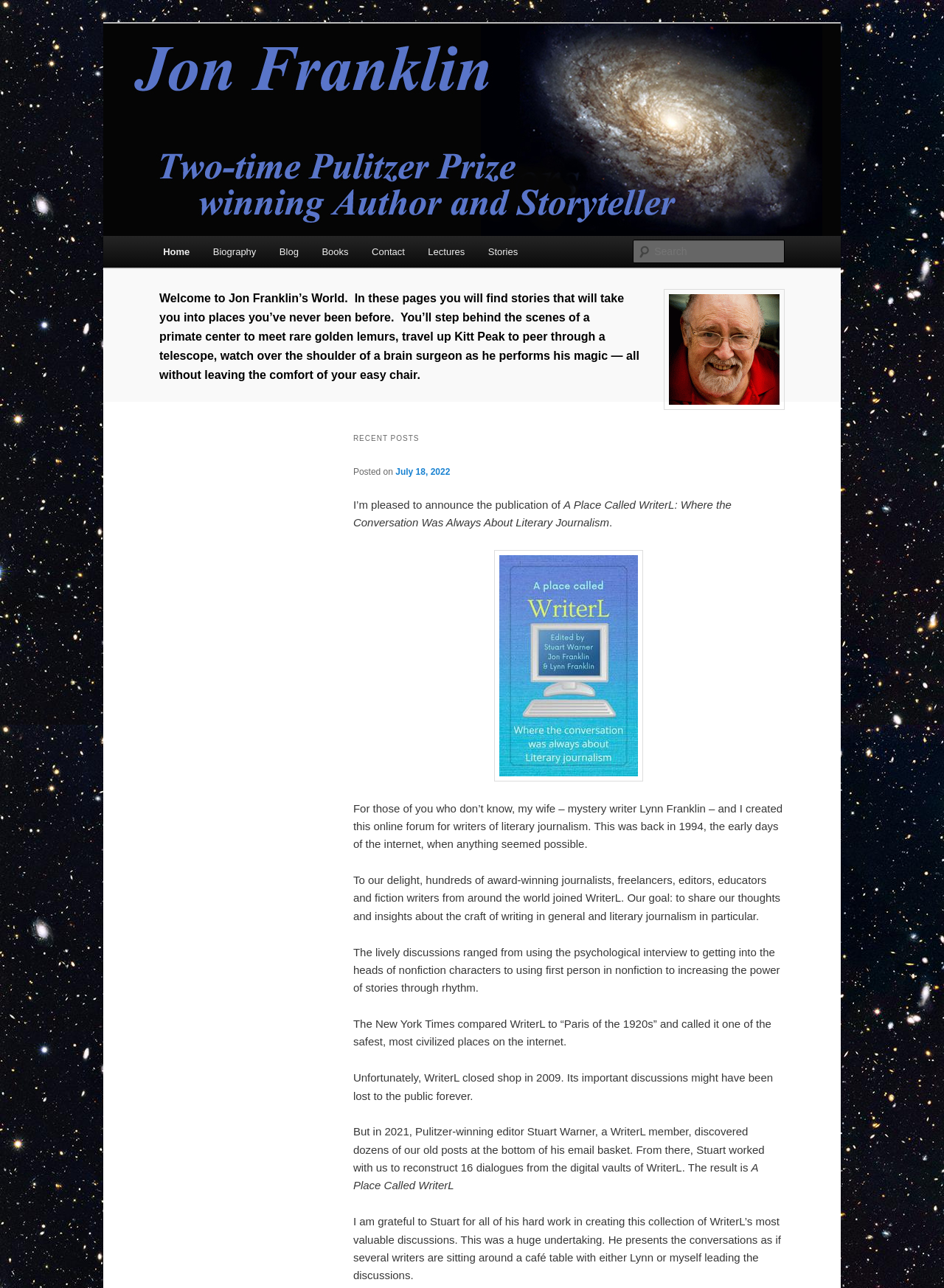Please give a one-word or short phrase response to the following question: 
What is the topic of the article?

Literary journalism